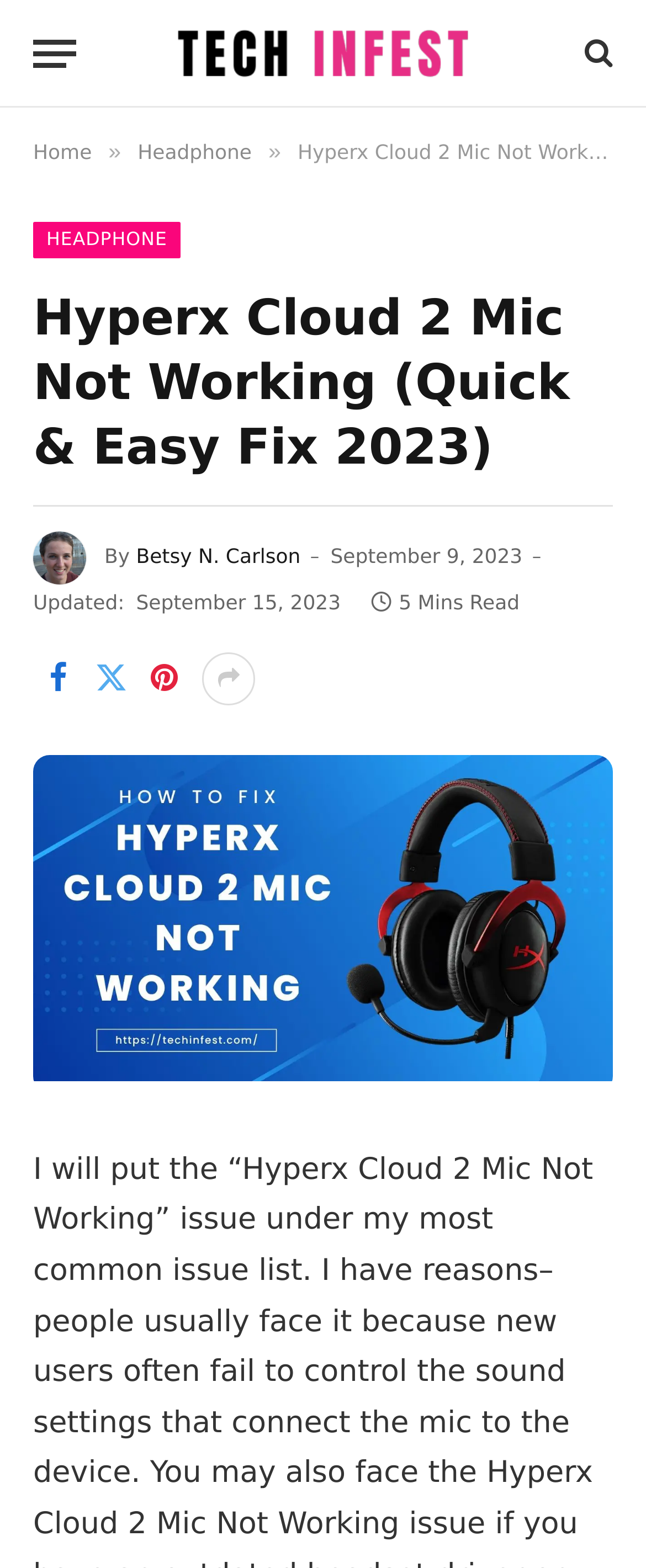Can you specify the bounding box coordinates for the region that should be clicked to fulfill this instruction: "Share the article on social media".

[0.051, 0.416, 0.128, 0.45]